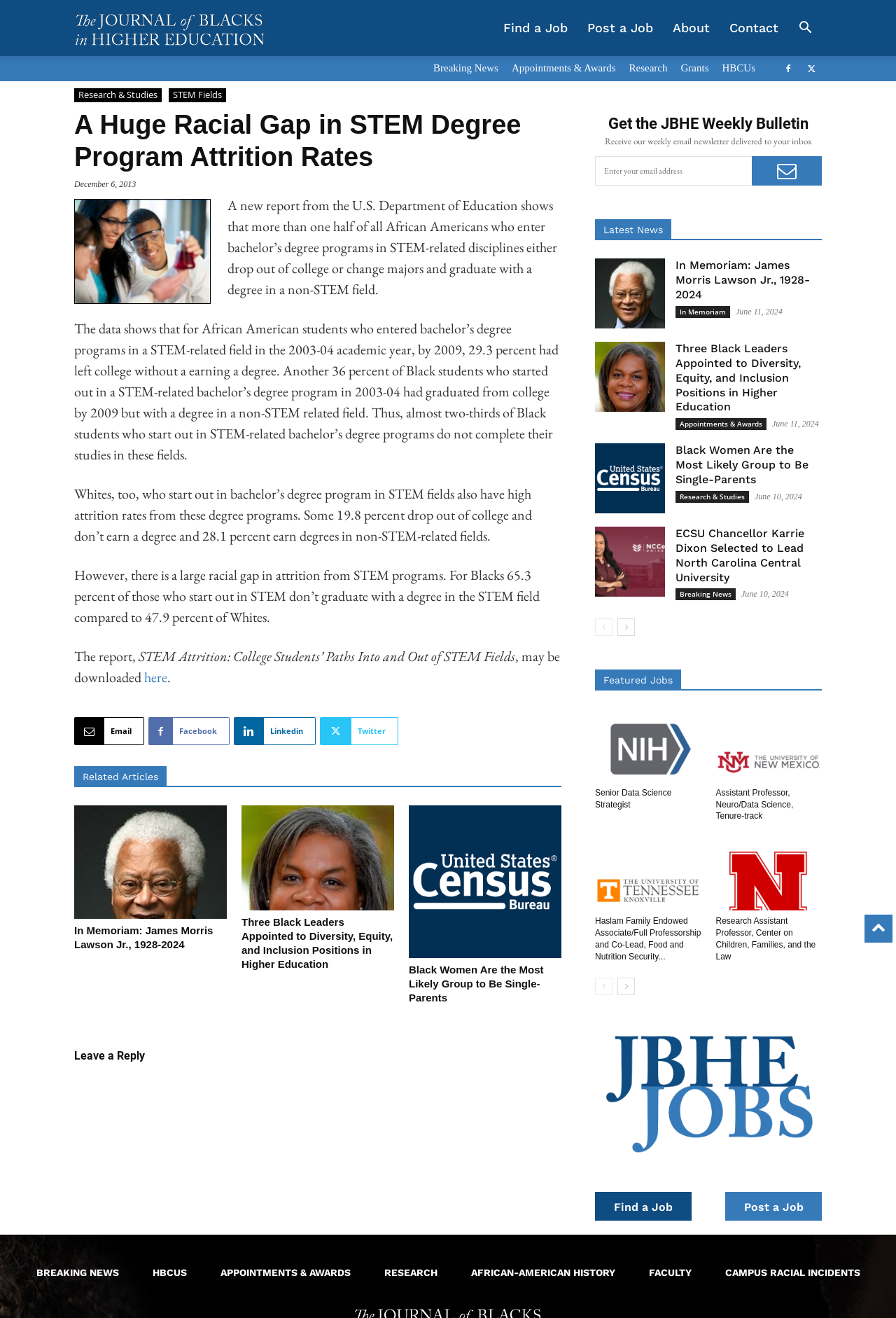Determine the bounding box coordinates of the region I should click to achieve the following instruction: "Download the report 'STEM Attrition: College Students’ Paths Into and Out of STEM Fields'". Ensure the bounding box coordinates are four float numbers between 0 and 1, i.e., [left, top, right, bottom].

[0.155, 0.491, 0.575, 0.505]